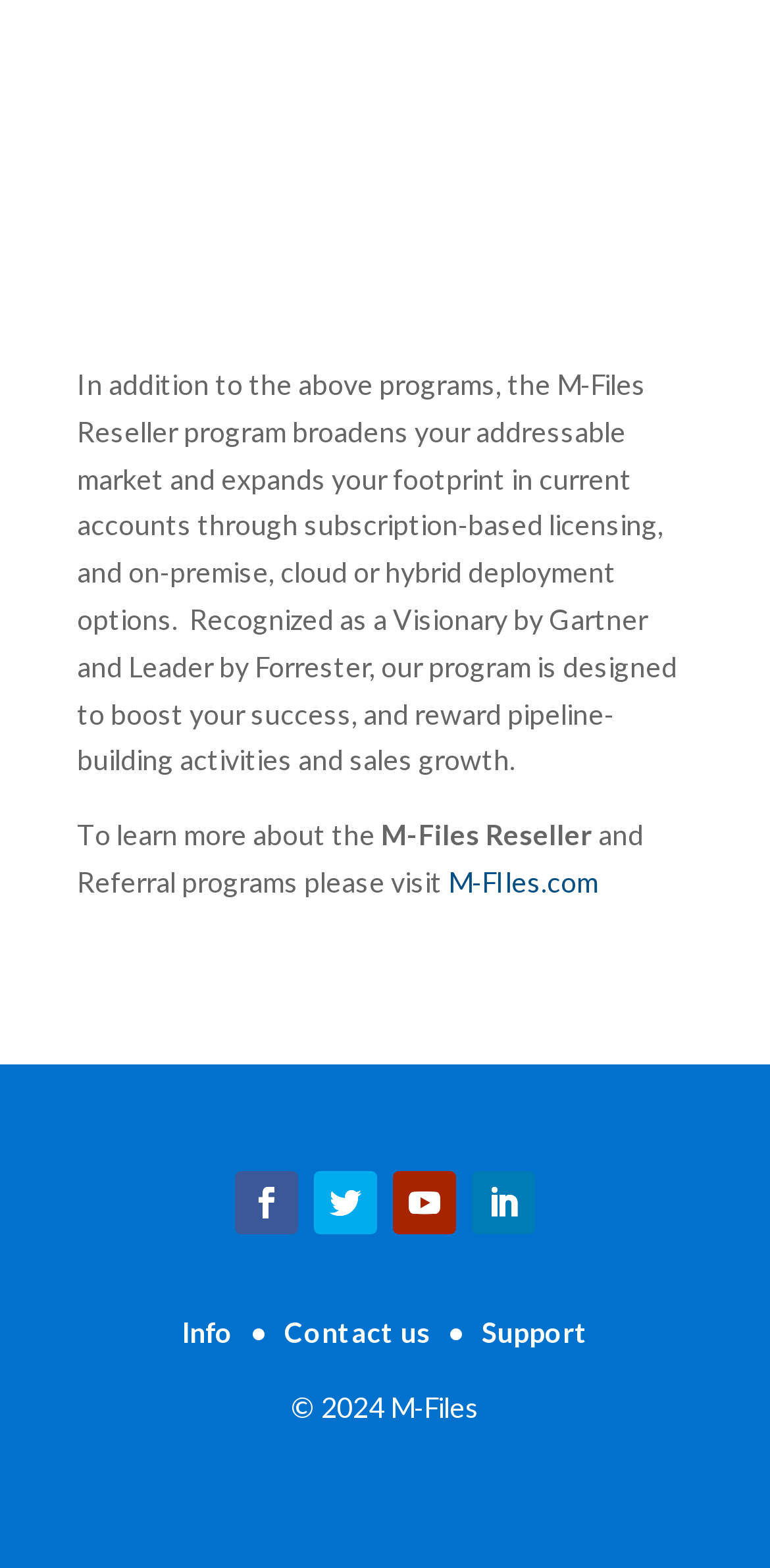Respond with a single word or phrase:
What is the name of the company mentioned on the webpage?

M-Files